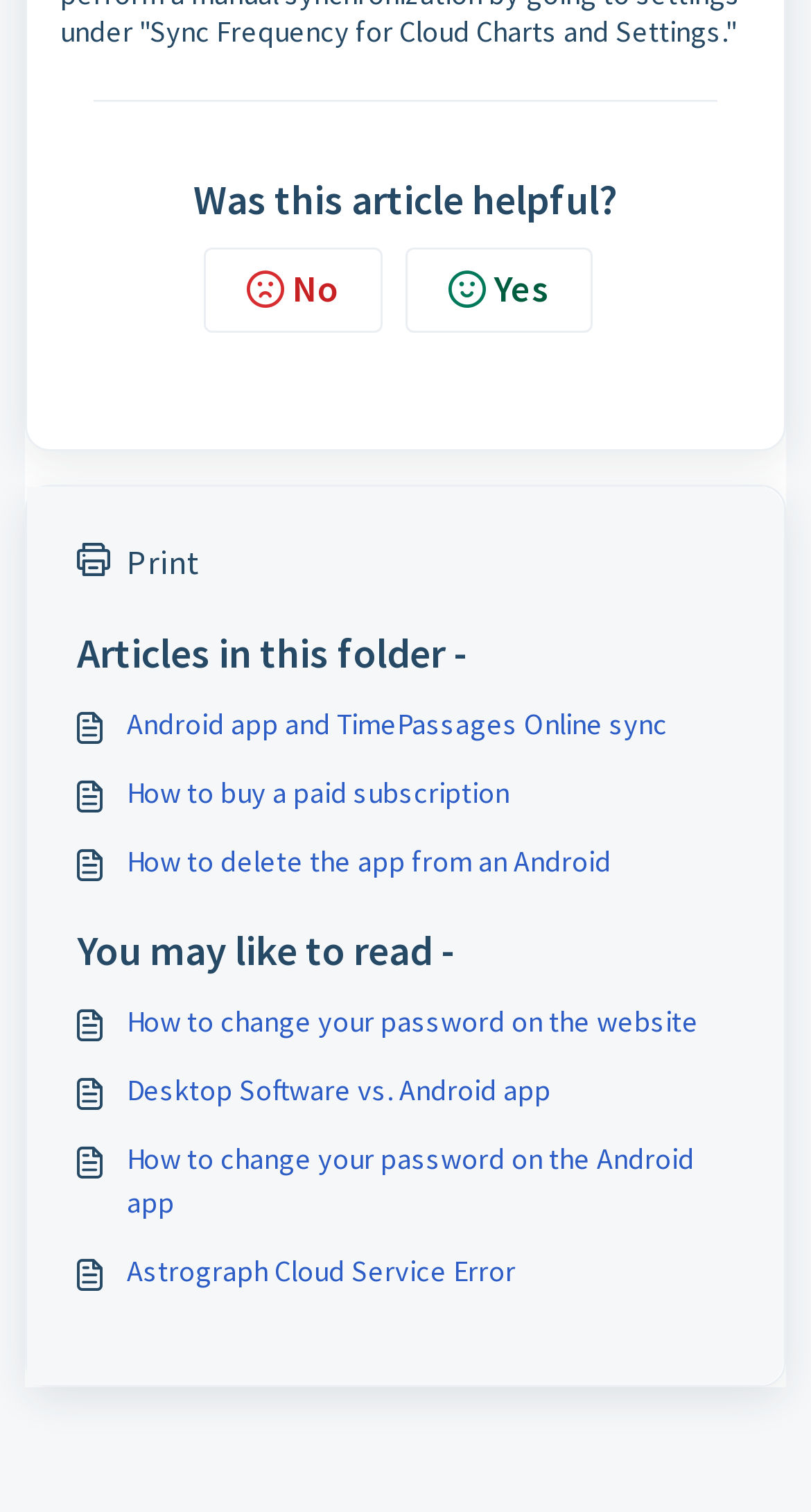Provide a brief response to the question below using a single word or phrase: 
How many headings are there on this webpage?

2